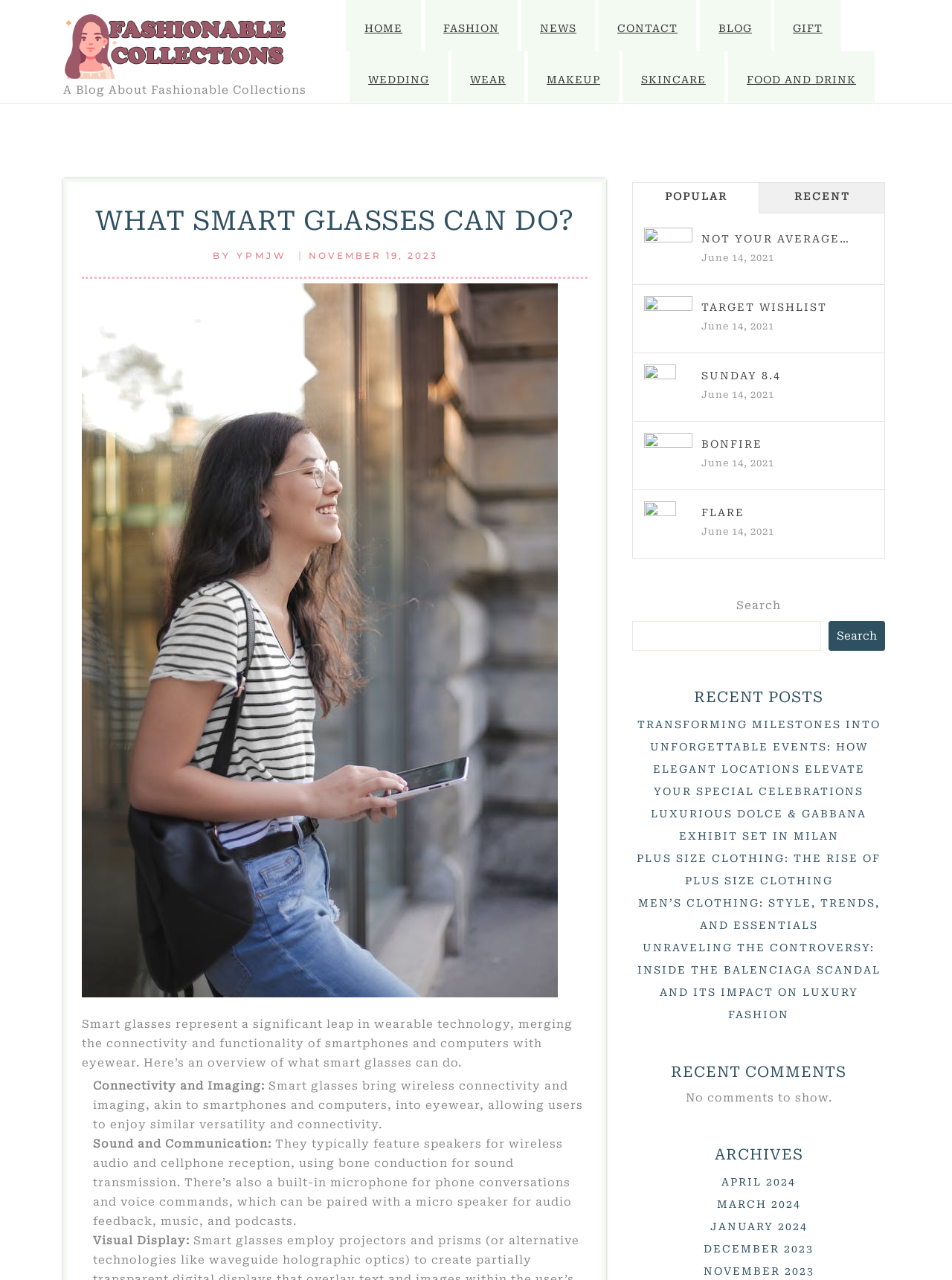Find the bounding box coordinates for the UI element whose description is: "August 2023". The coordinates should be four float numbers between 0 and 1, in the format [left, top, right, bottom].

None